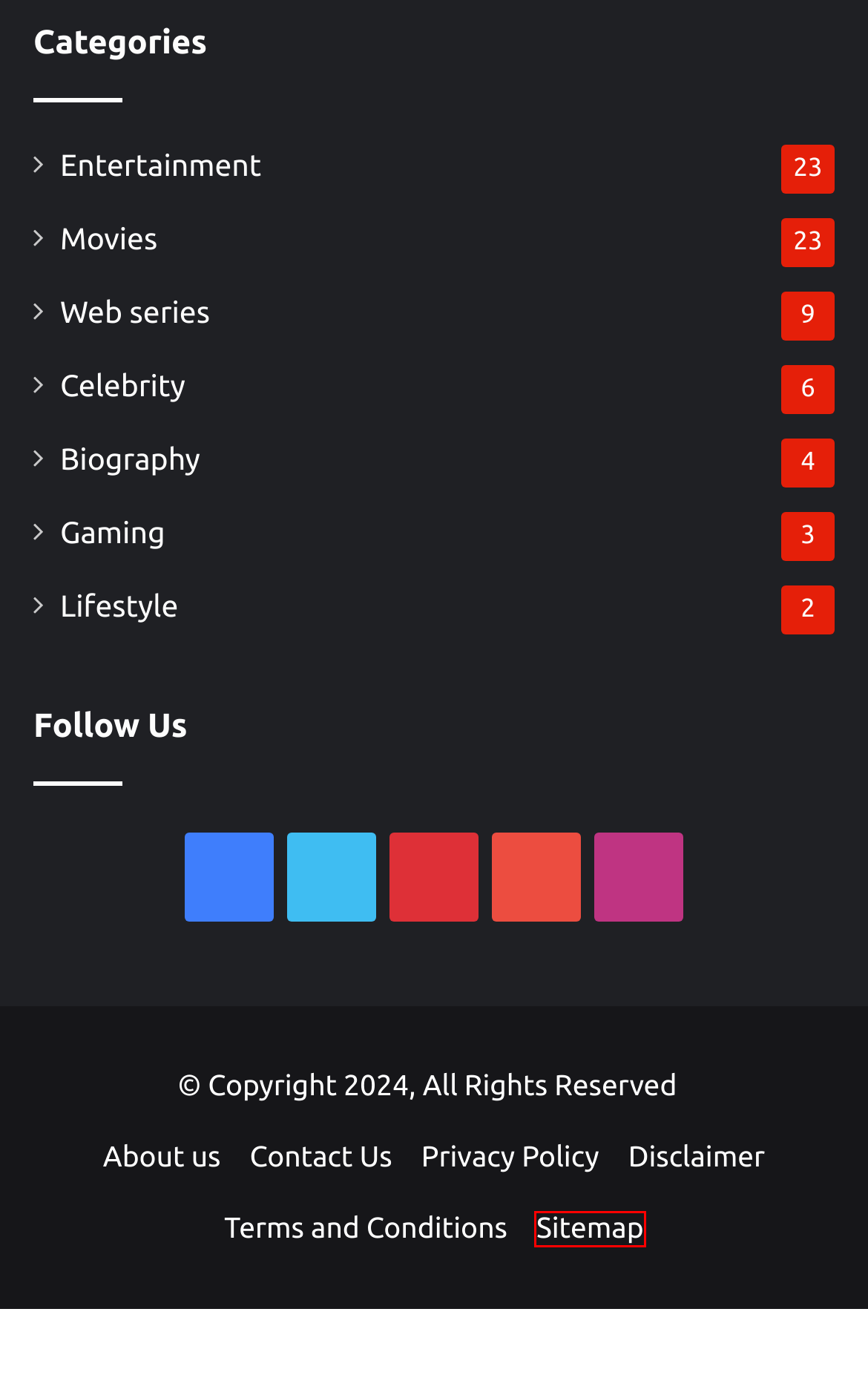Analyze the given webpage screenshot and identify the UI element within the red bounding box. Select the webpage description that best matches what you expect the new webpage to look like after clicking the element. Here are the candidates:
A. Gaming | Filmy Dibba
B. Contact Us | Filmy Dibba
C. Akshay Kumar's Bell bottom Movie release date, Amazon Prime Video OTT, Cast & Latest Update
D. About us | Filmy Dibba
E. Privacy Policy | Filmy Dibba
F. Terms and Conditions | Filmy Dibba
G. Sitemap | Filmy Dibba
H. Disclaimer | Filmy Dibba

G